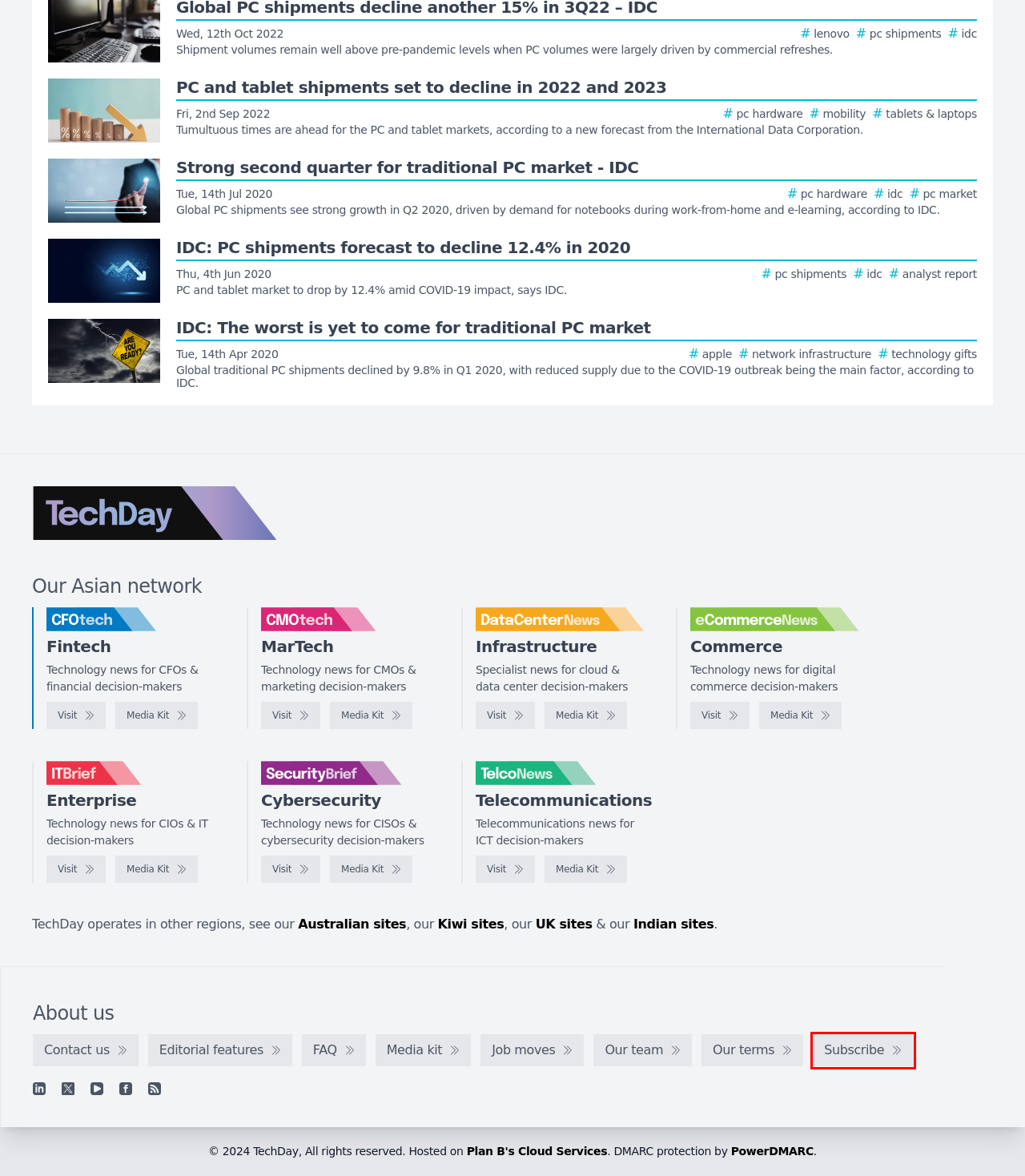You are looking at a screenshot of a webpage with a red bounding box around an element. Determine the best matching webpage description for the new webpage resulting from clicking the element in the red bounding box. Here are the descriptions:
A. IT Brief Asia - Media kit
B. eCommerceNews Asia - Media kit
C. IDC: The worst is yet to come for traditional PC market
D. DataCenterNews Asia Pacific - Media kit
E. SecurityBrief Asia - Media kit
F. Join our mailing list
G. eCommerceNews Asia - Technology news for digital commerce decision-makers
H. Strong second quarter for traditional PC market - IDC

F